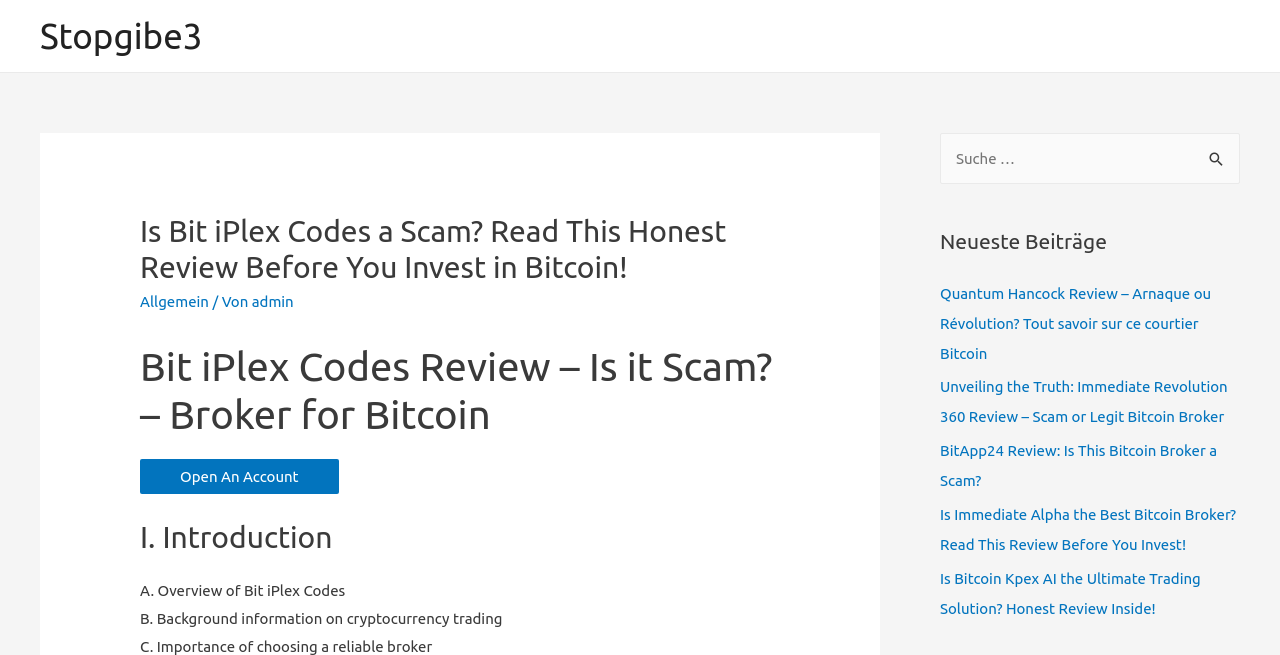What is the name of the website? Using the information from the screenshot, answer with a single word or phrase.

Stopgibe3